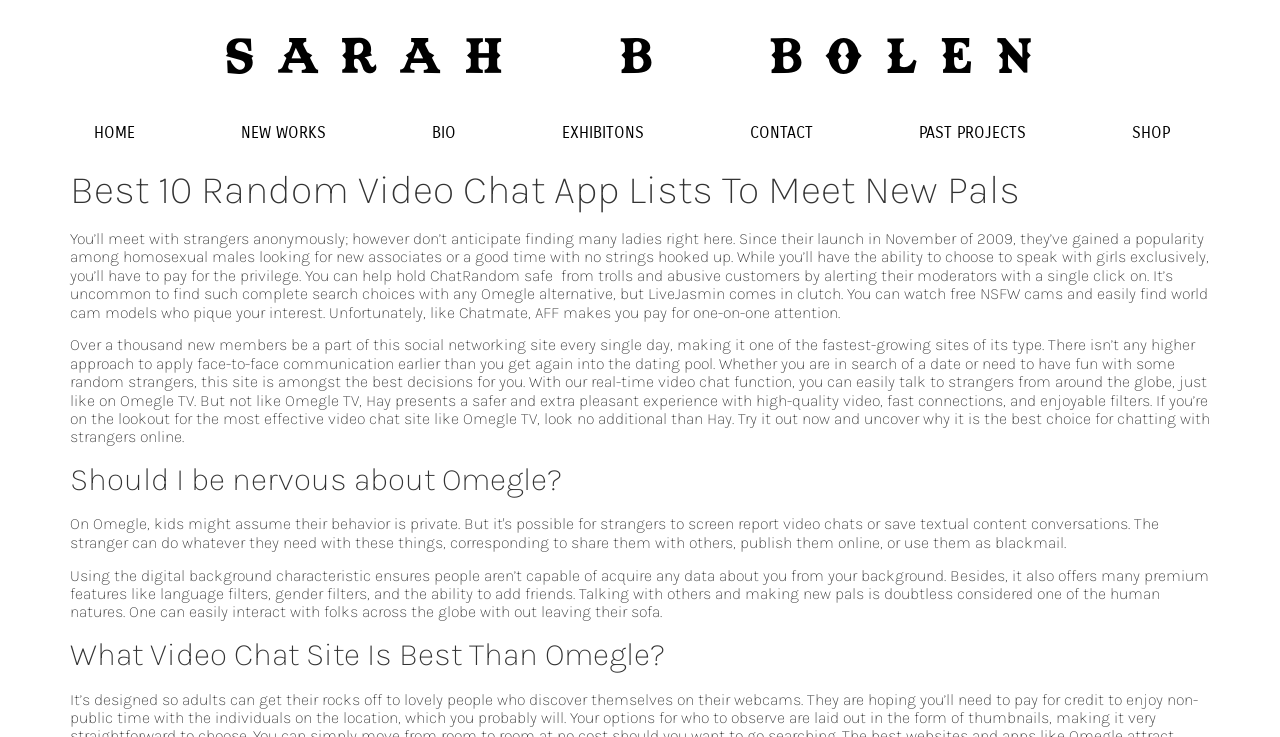Could you please study the image and provide a detailed answer to the question:
How many links are in the top navigation bar?

I counted the number of links in the top navigation bar, which are 'HOME', 'NEW WORKS', 'BIO', 'EXHIBITONS', 'CONTACT', 'PAST PROJECTS', 'SHOP', and 'SARAH B BOLEN'.